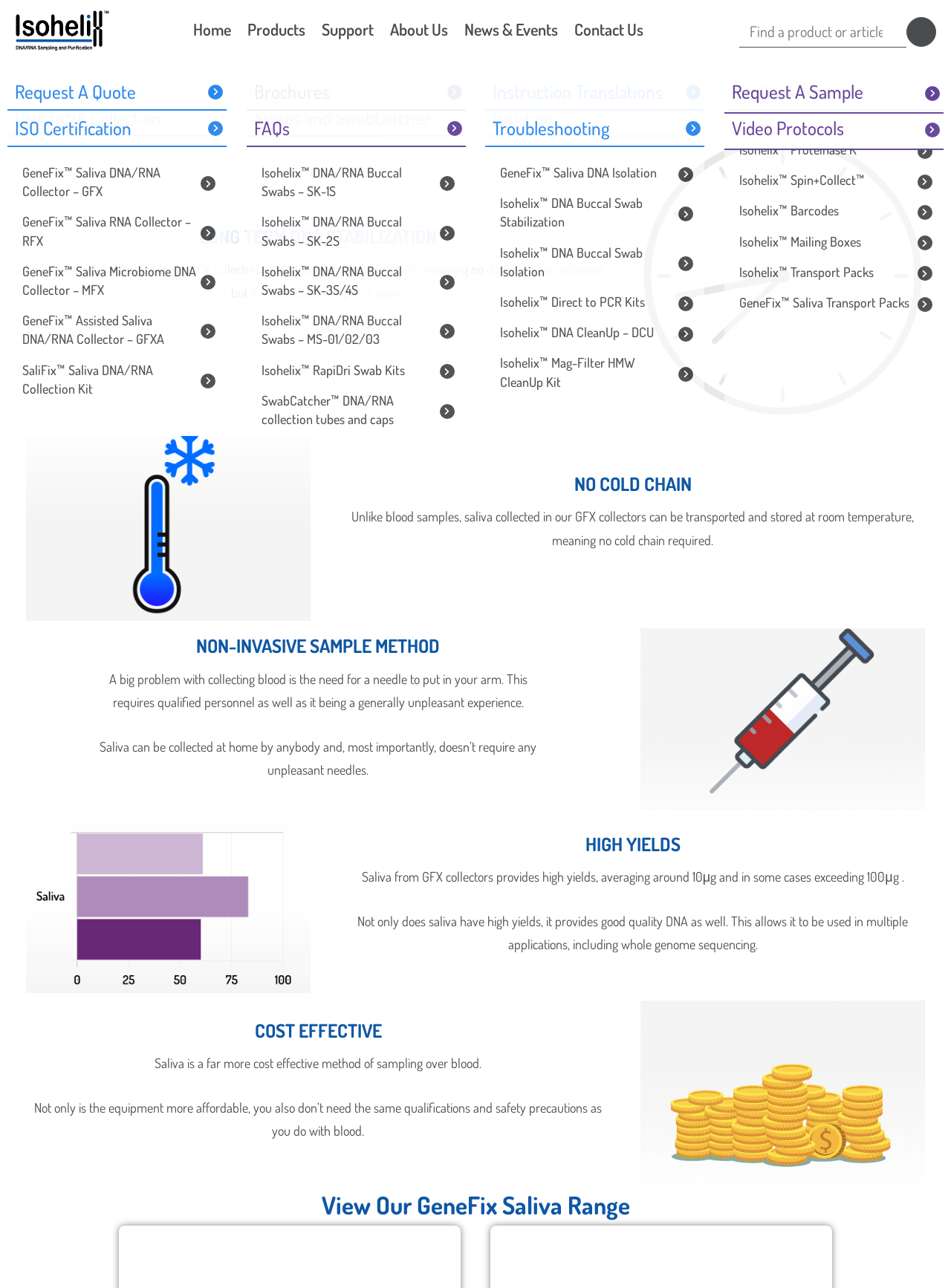What is the purpose of GeneFix Saliva DNA/RNA Collector?
Refer to the image and offer an in-depth and detailed answer to the question.

The purpose of GeneFix Saliva DNA/RNA Collector is to collect DNA/RNA samples from saliva, which can be used for various applications such as DNA studies, whole genome sequencing, and more. This is evident from the product description and the benefits of using saliva for DNA studies mentioned on the webpage.